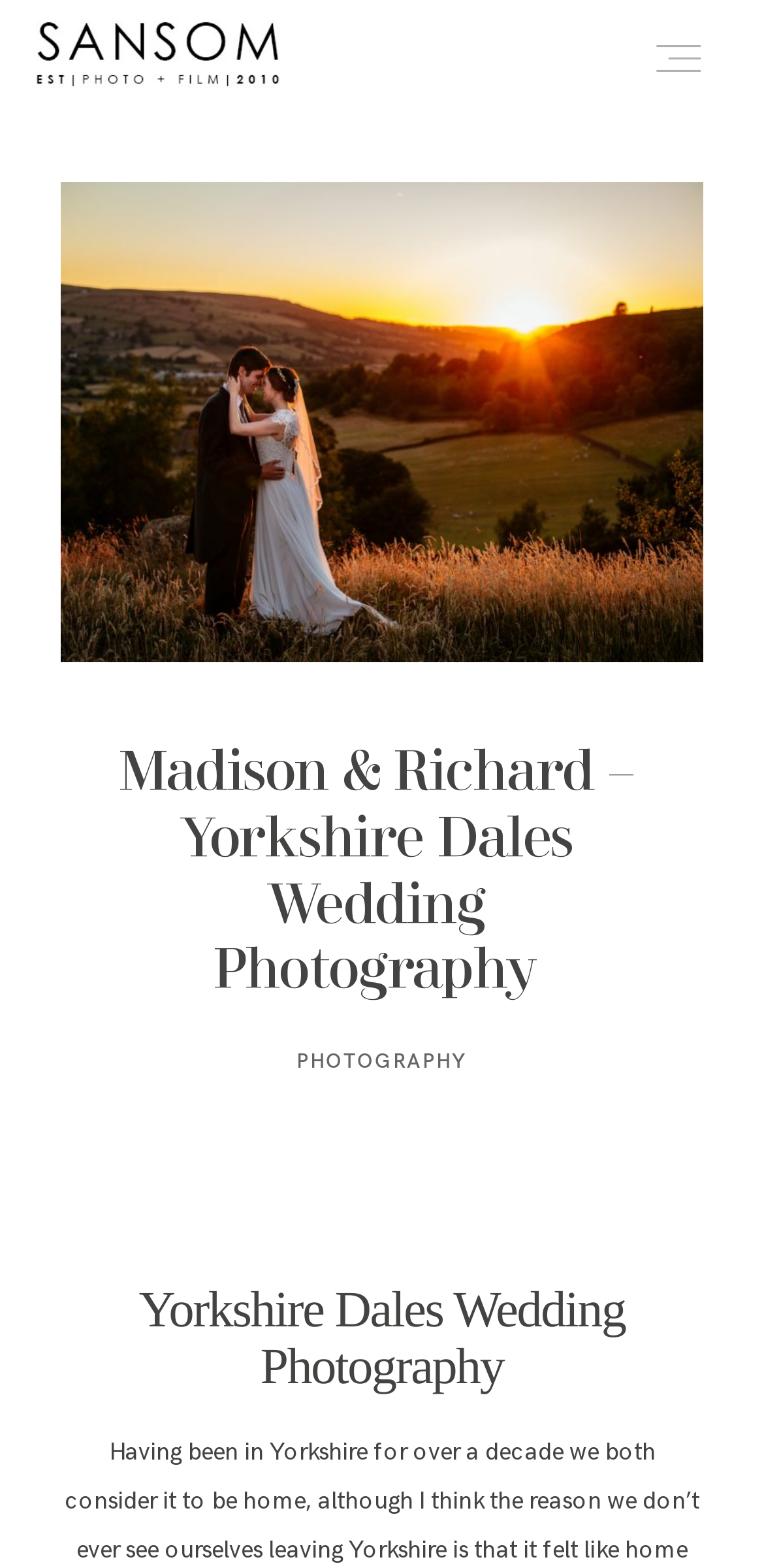Identify the coordinates of the bounding box for the element that must be clicked to accomplish the instruction: "visit the blog".

[0.08, 0.624, 0.153, 0.638]